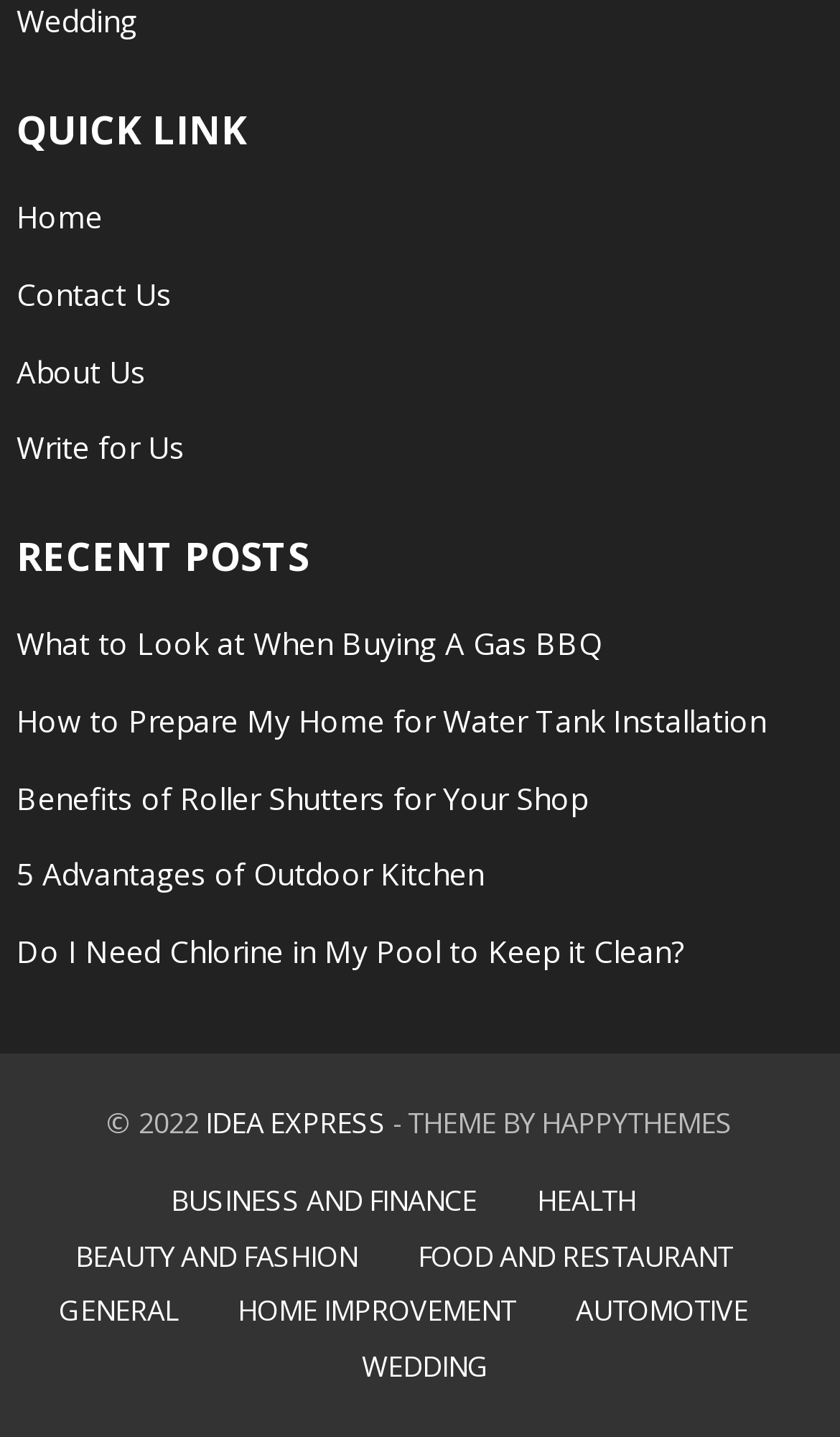Locate the bounding box coordinates of the element you need to click to accomplish the task described by this instruction: "read the 'What to Look at When Buying A Gas BBQ' article".

[0.02, 0.434, 0.717, 0.462]